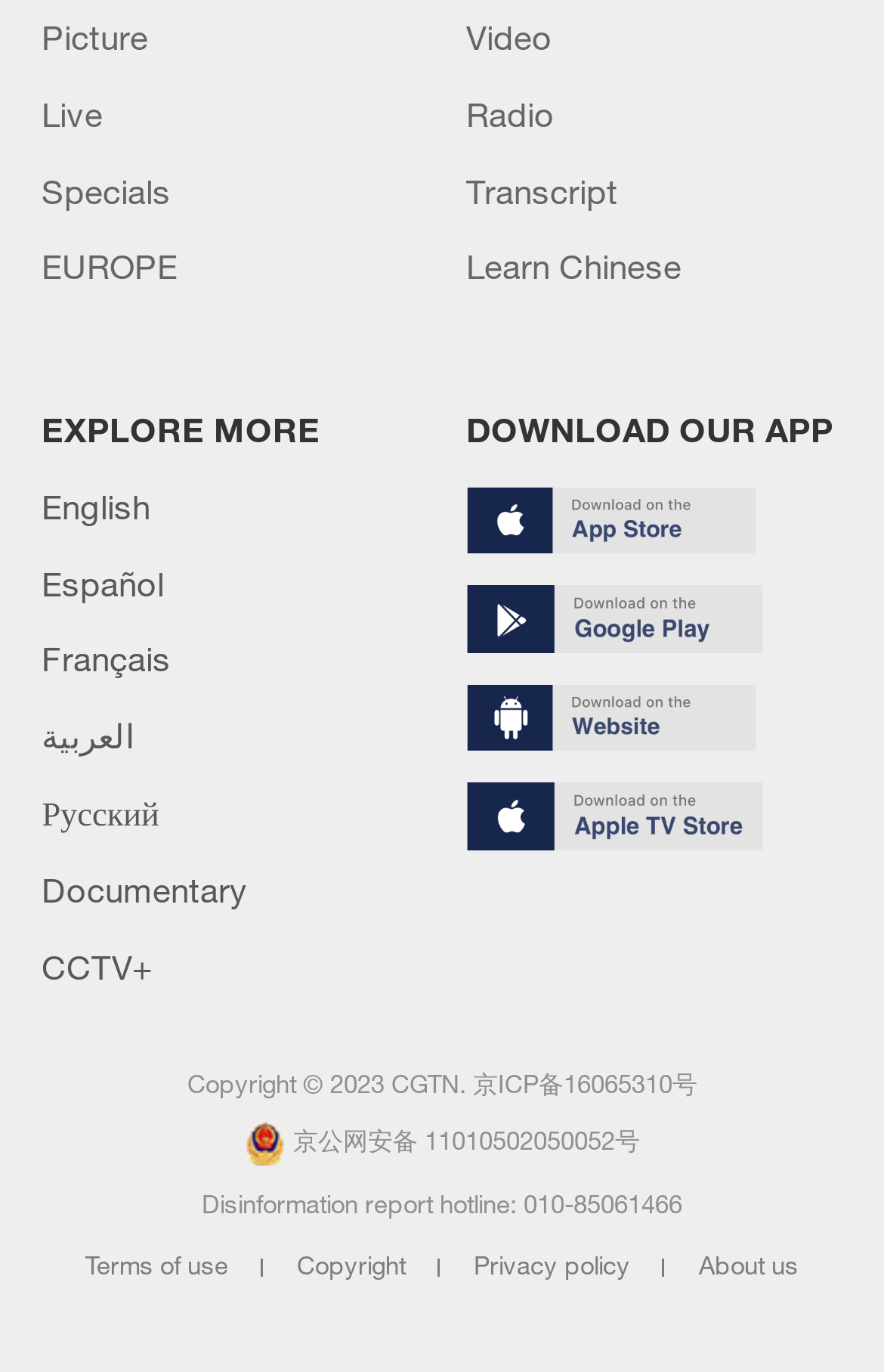Please find the bounding box coordinates for the clickable element needed to perform this instruction: "Explore more".

[0.047, 0.298, 0.363, 0.327]